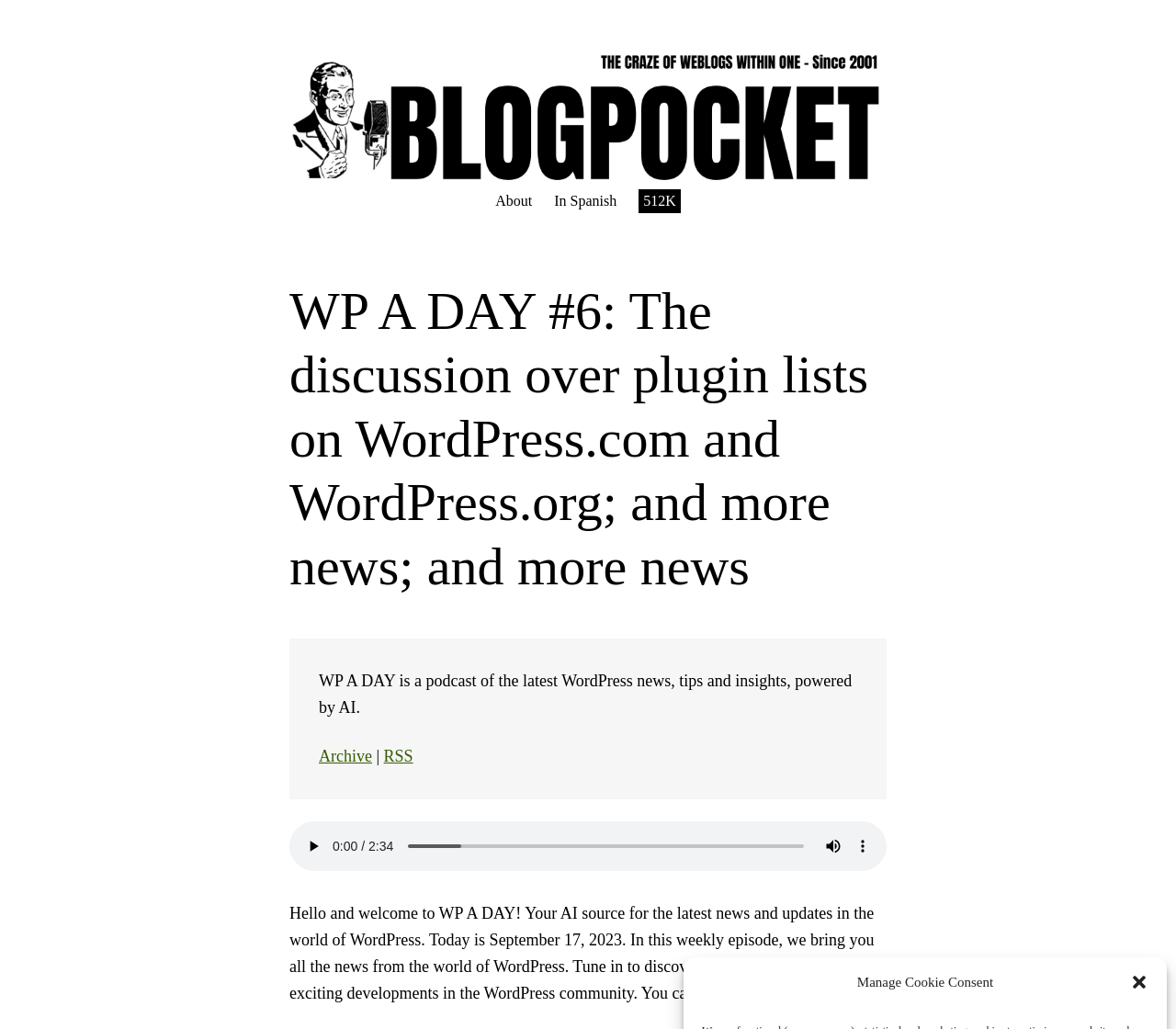What is the topic of the podcast?
Refer to the image and provide a detailed answer to the question.

I inferred the answer by analyzing the text elements on the webpage, which mention 'WordPress news', 'WordPress.com', and 'WordPress.org', indicating that the podcast is about WordPress.